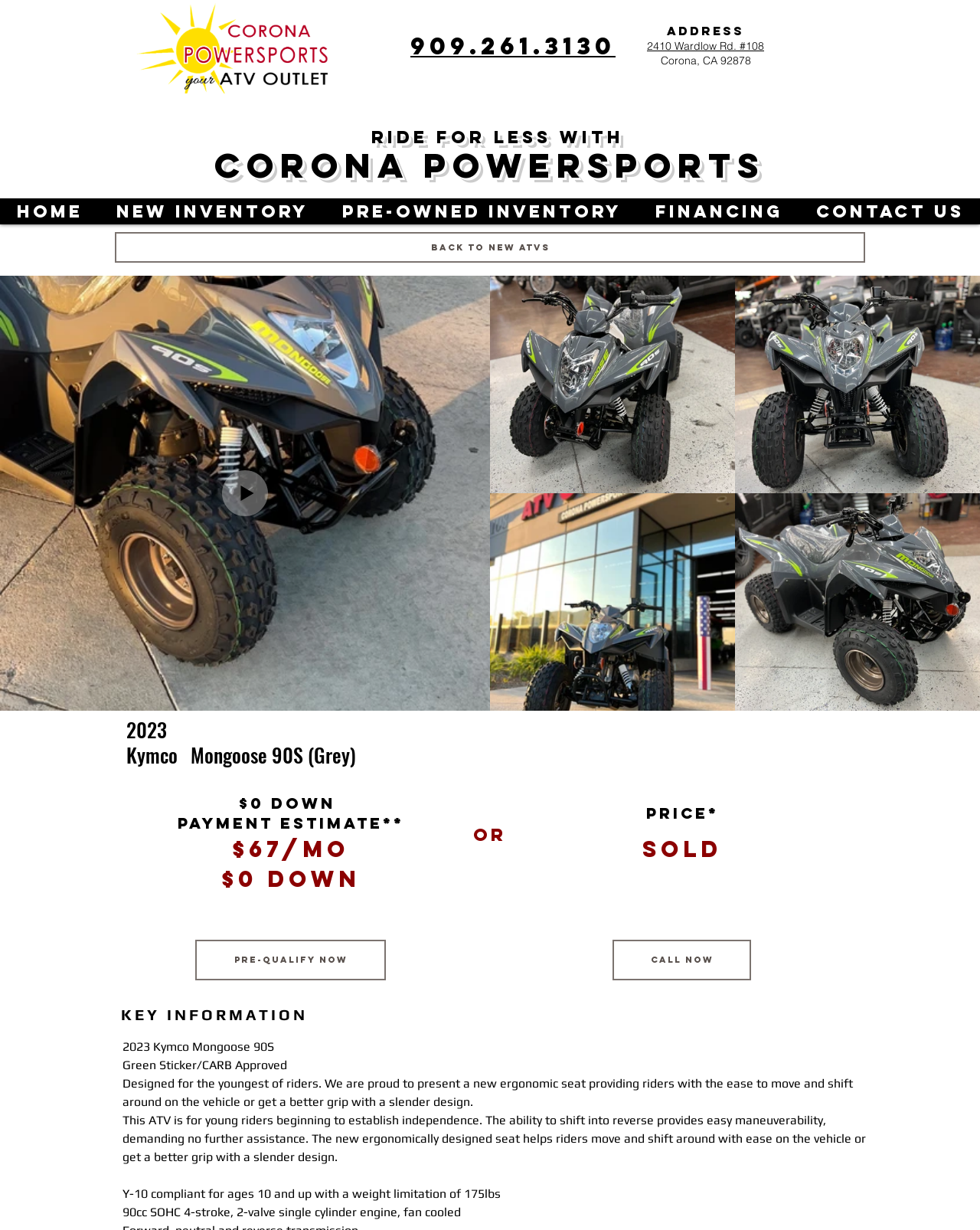Kindly determine the bounding box coordinates for the area that needs to be clicked to execute this instruction: "Contact Us".

[0.816, 0.161, 1.0, 0.182]